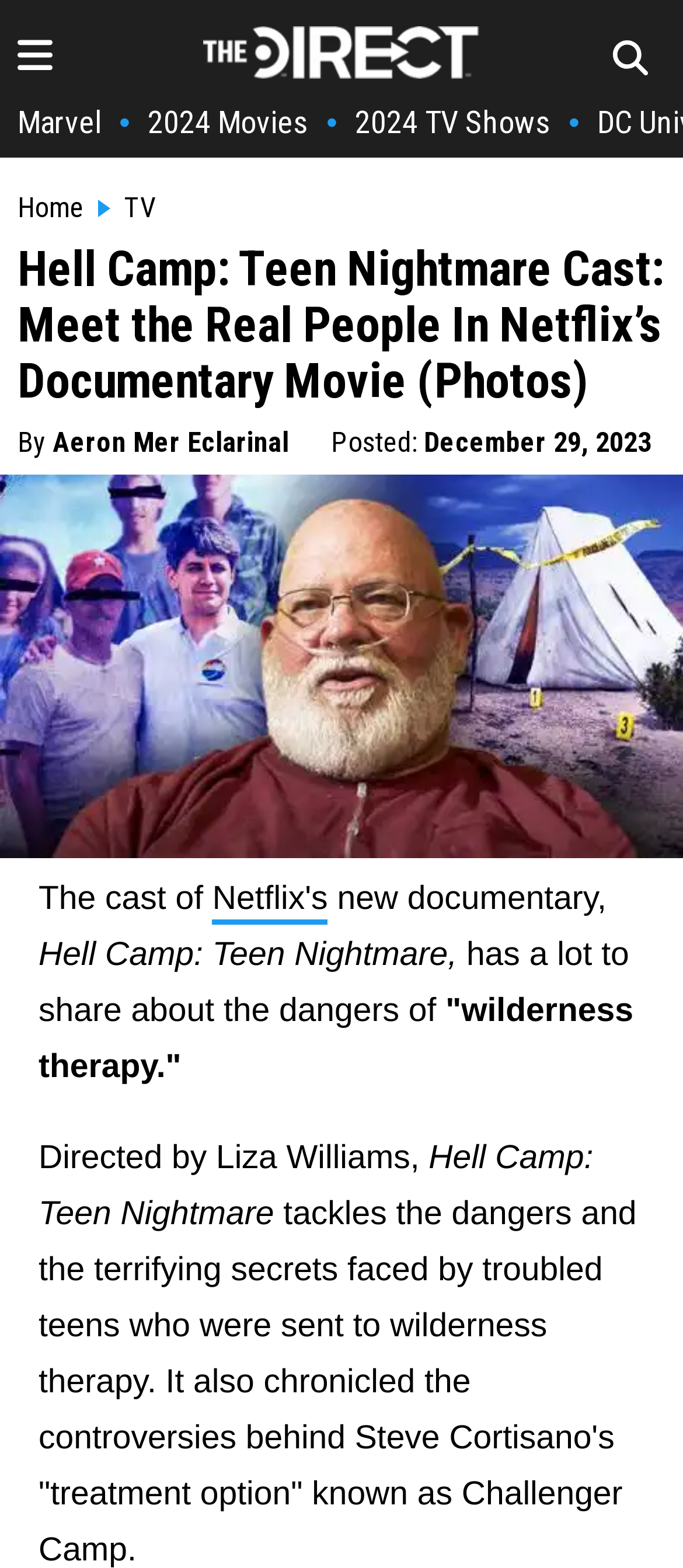Please identify the bounding box coordinates of the element's region that I should click in order to complete the following instruction: "Visit about page". The bounding box coordinates consist of four float numbers between 0 and 1, i.e., [left, top, right, bottom].

None